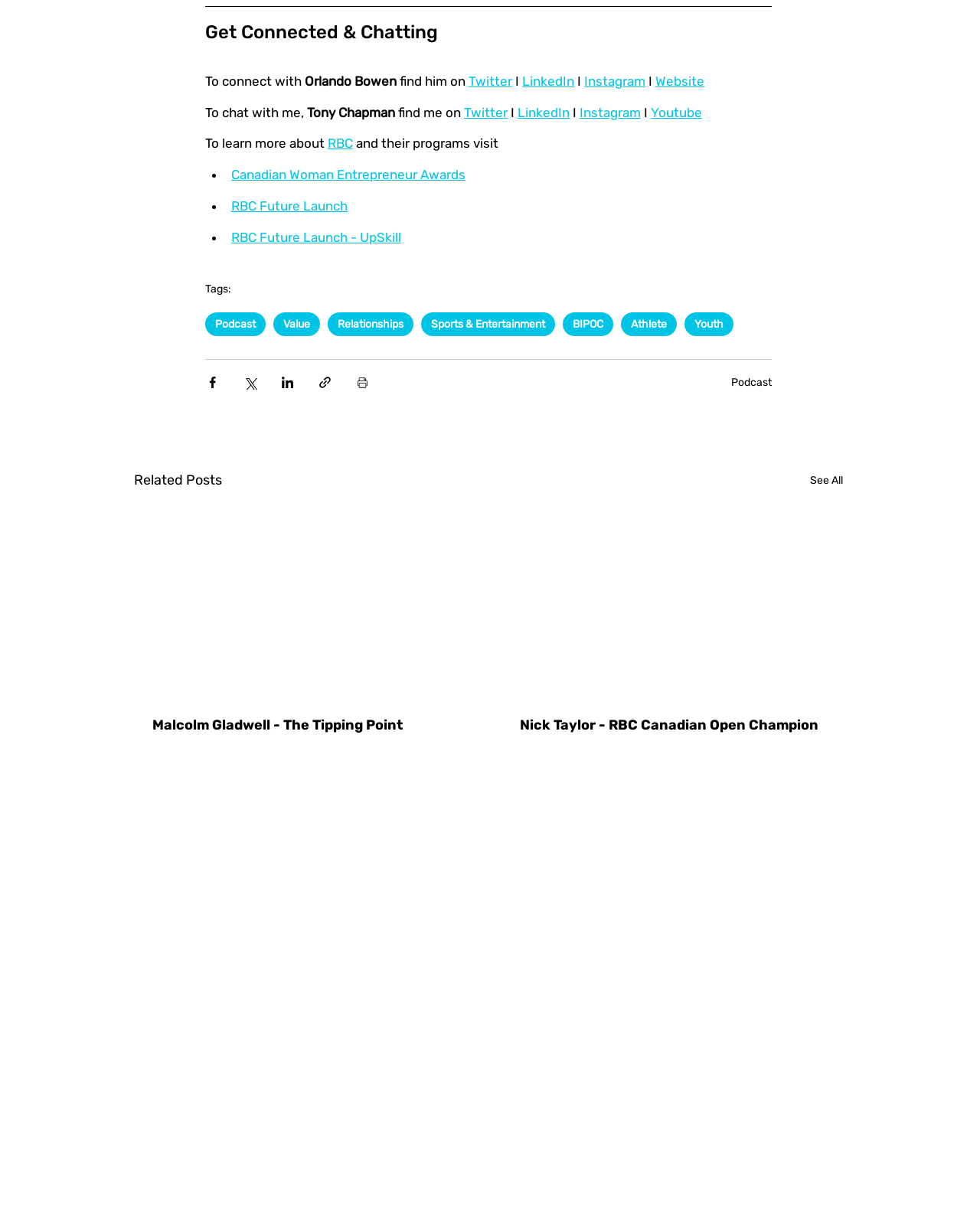Locate the bounding box coordinates of the clickable region necessary to complete the following instruction: "Find Orlando Bowen on Twitter". Provide the coordinates in the format of four float numbers between 0 and 1, i.e., [left, top, right, bottom].

[0.478, 0.06, 0.523, 0.072]